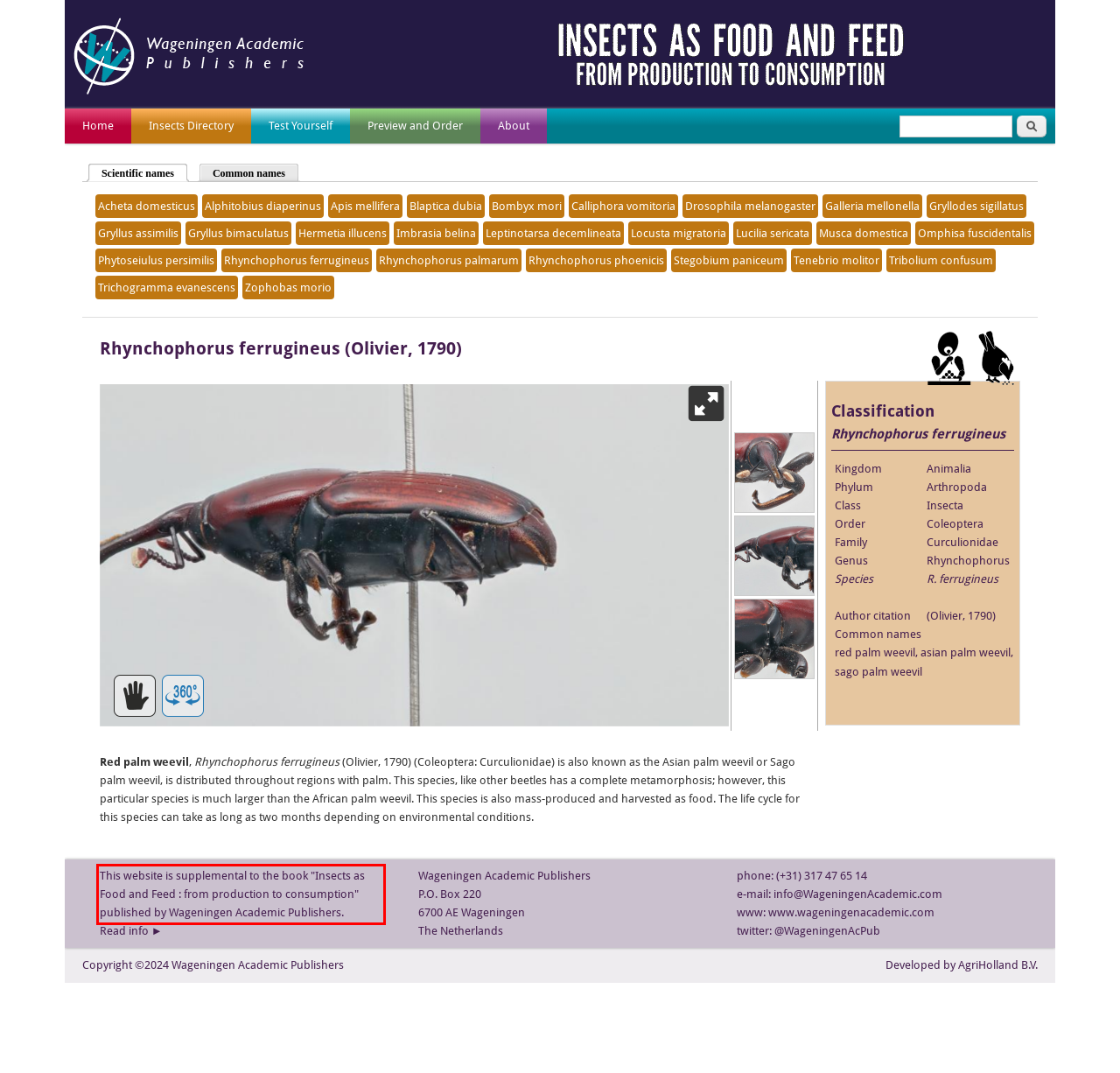You are provided with a screenshot of a webpage containing a red bounding box. Please extract the text enclosed by this red bounding box.

This website is supplemental to the book "Insects as Food and Feed : from production to consumption" published by Wageningen Academic Publishers.